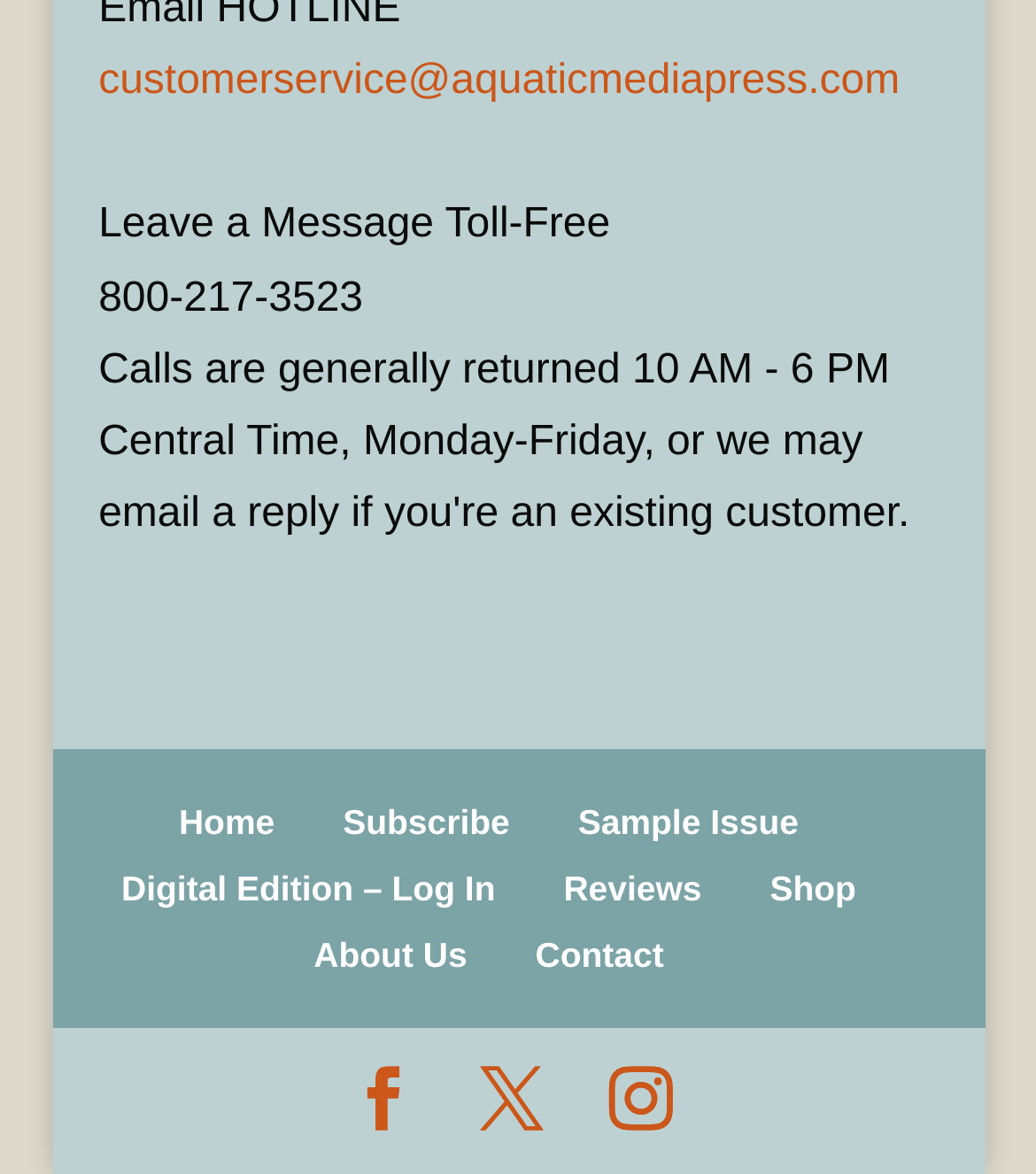What is the email address for customer service?
Refer to the image and respond with a one-word or short-phrase answer.

customerservice@aquaticmediapress.com